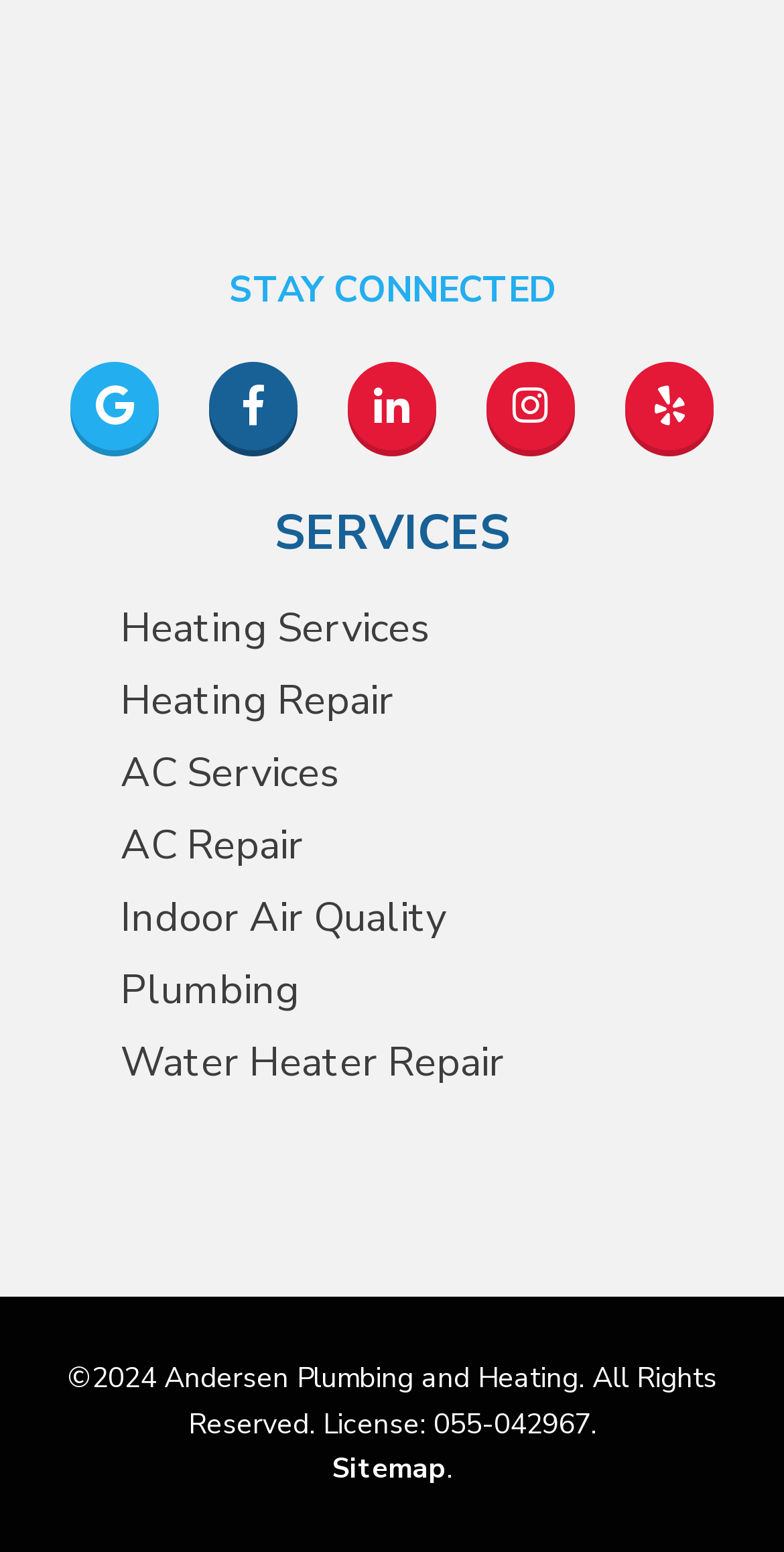What is the last service listed?
Please give a detailed and elaborate answer to the question.

I looked at the list of services provided on the webpage and found that the last service listed is Water Heater Repair, which is under the Plumbing category.